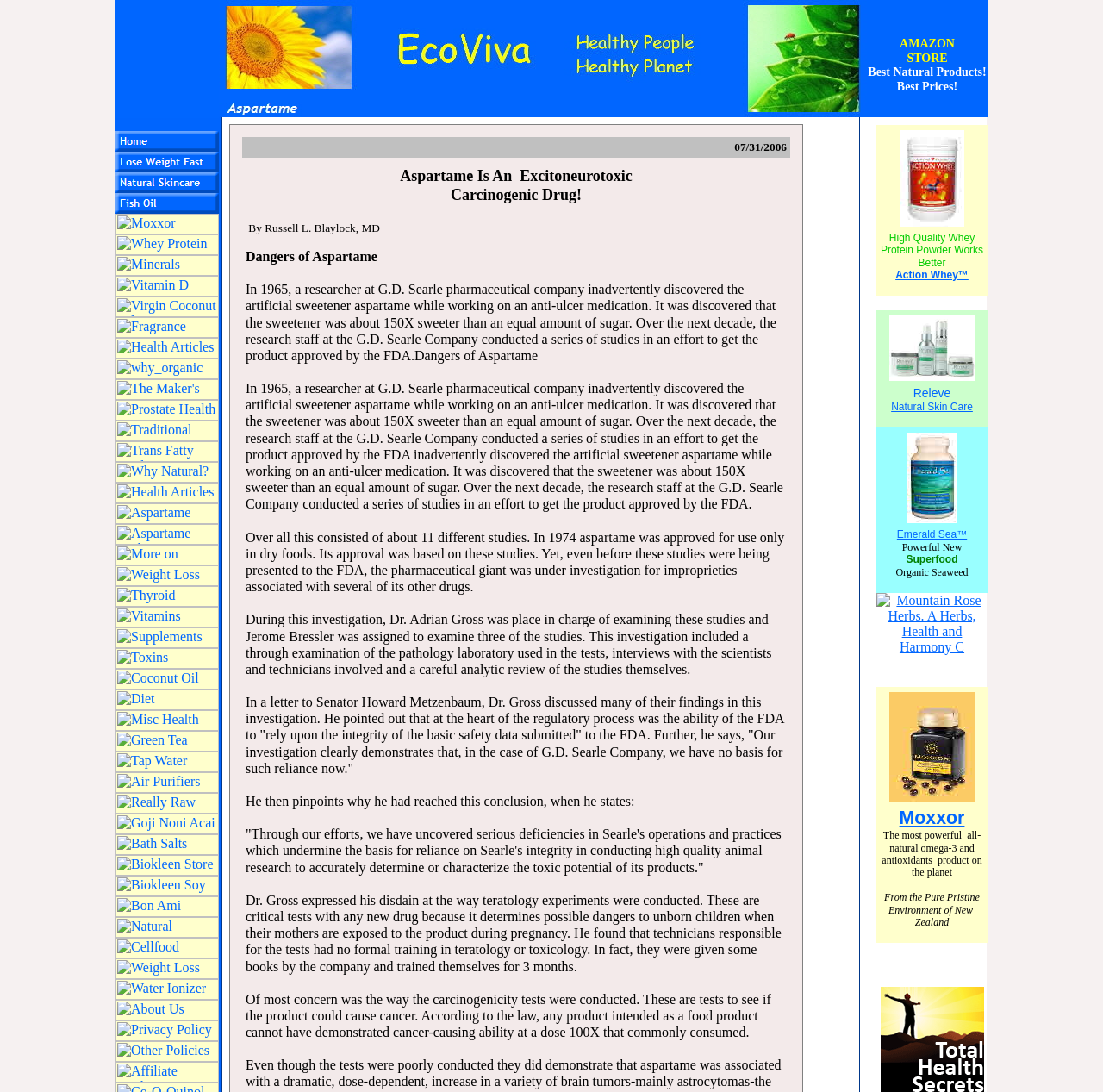Please identify the bounding box coordinates of the element on the webpage that should be clicked to follow this instruction: "View Lose Weight Fast". The bounding box coordinates should be given as four float numbers between 0 and 1, formatted as [left, top, right, bottom].

[0.105, 0.147, 0.198, 0.16]